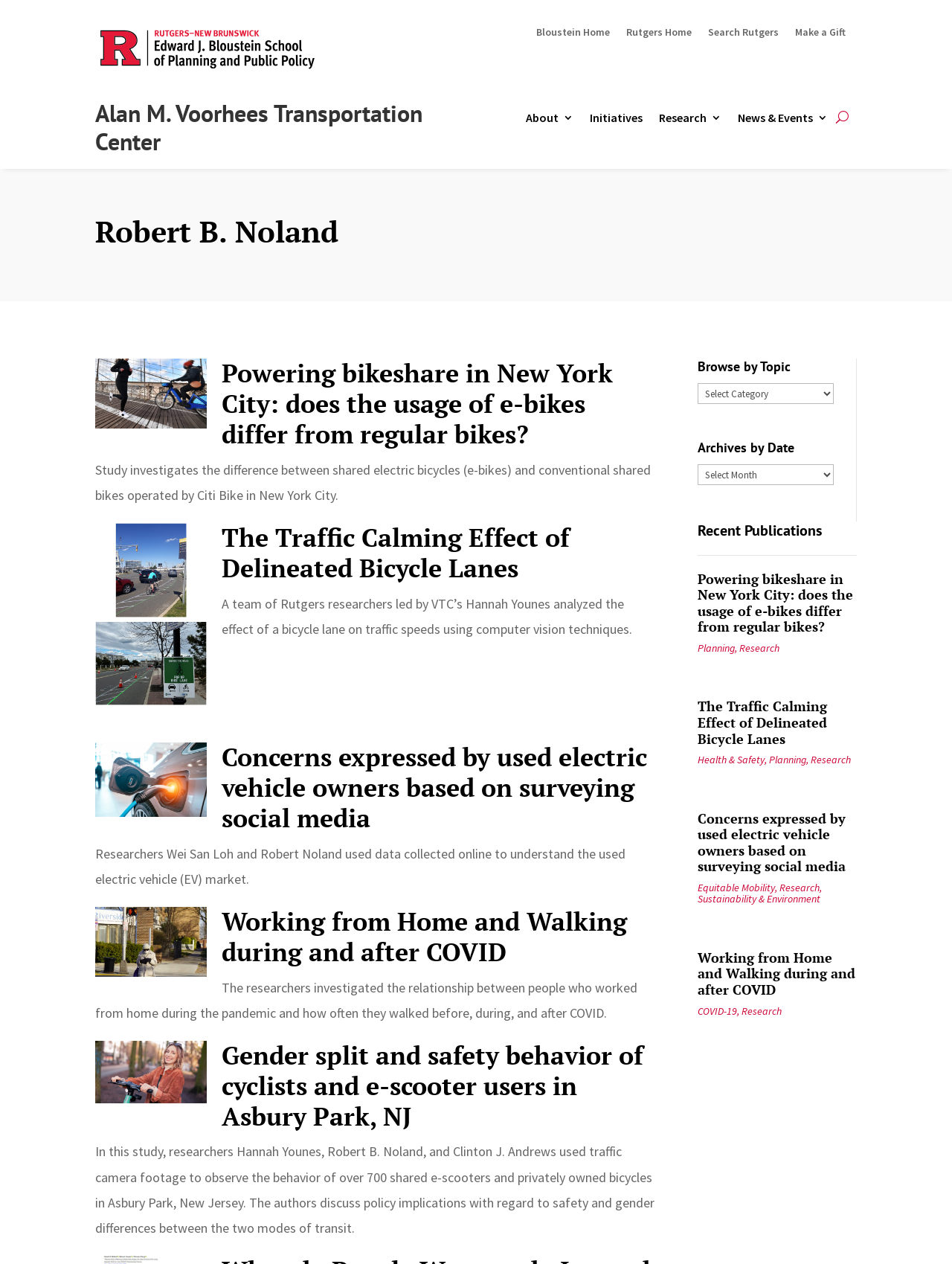What is the name of the researcher who worked on the study about used electric vehicle owners?
Please use the image to provide a one-word or short phrase answer.

Robert Noland